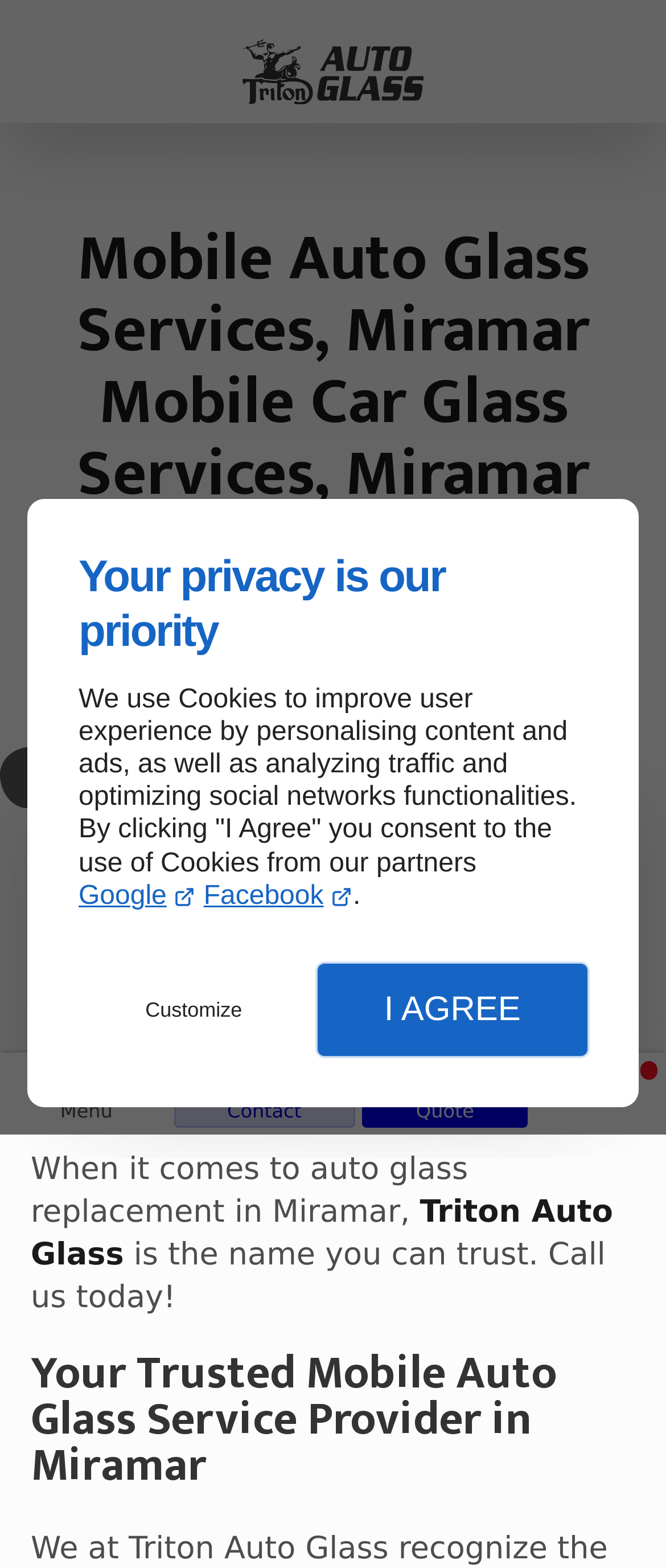Please provide the bounding box coordinate of the region that matches the element description: a bricklayer. Coordinates should be in the format (top-left x, top-left y, bottom-right x, bottom-right y) and all values should be between 0 and 1.

None